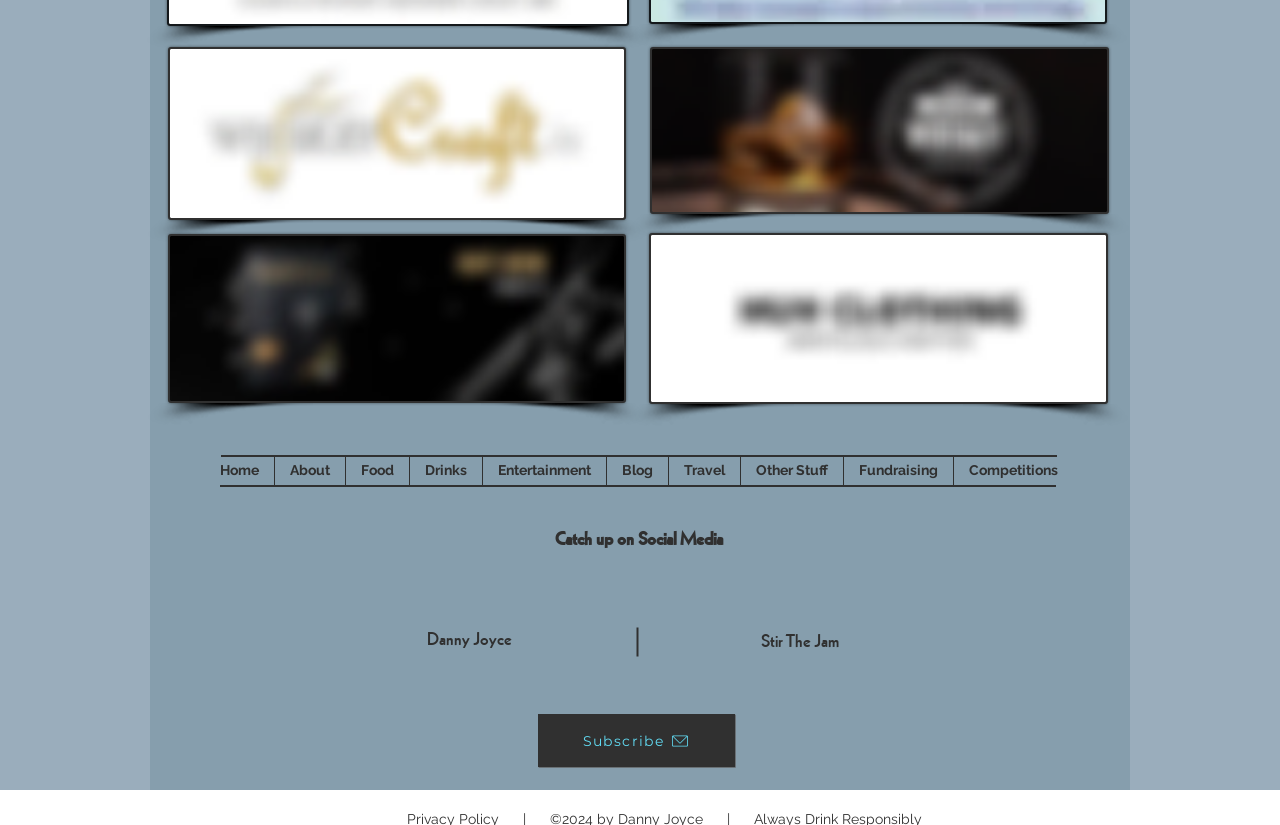How many social media links are there in the first social bar?
Can you provide an in-depth and detailed response to the question?

There are three social media links in the first social bar, which are Facebook, X, and Instagram, positioned horizontally next to each other.